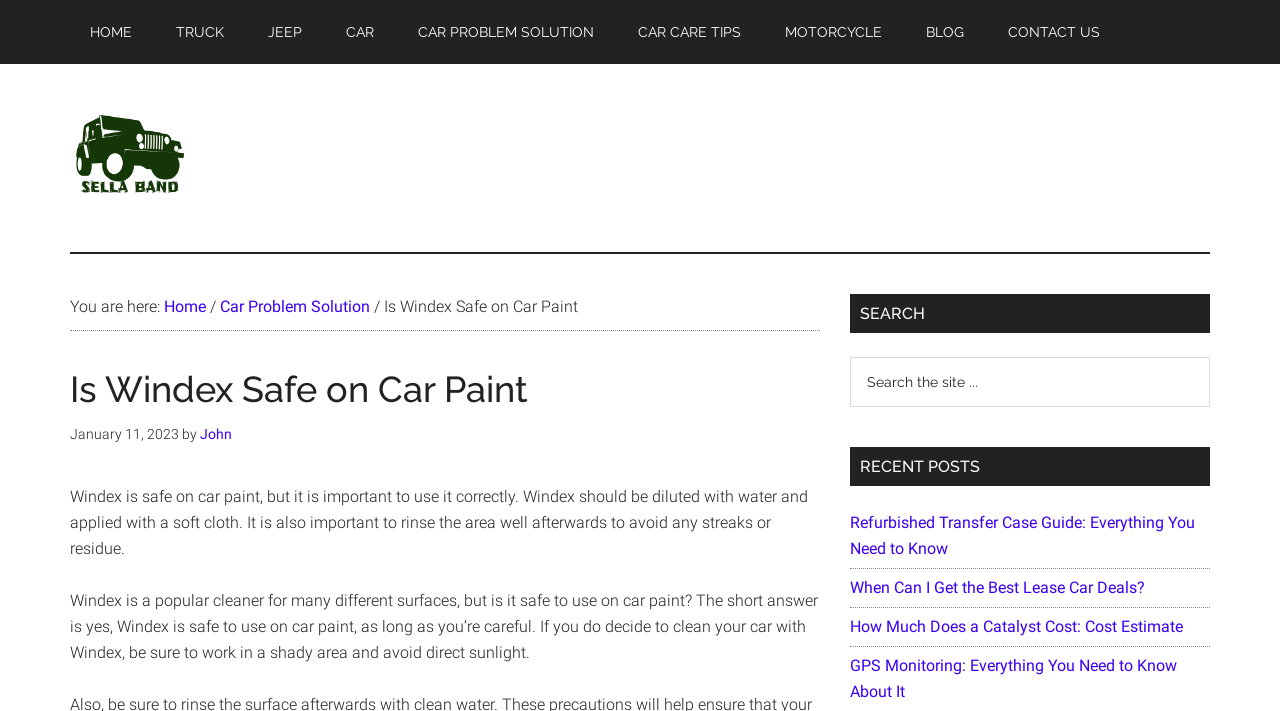Kindly determine the bounding box coordinates for the clickable area to achieve the given instruction: "Click on the 'HOME' link".

[0.055, 0.0, 0.119, 0.09]